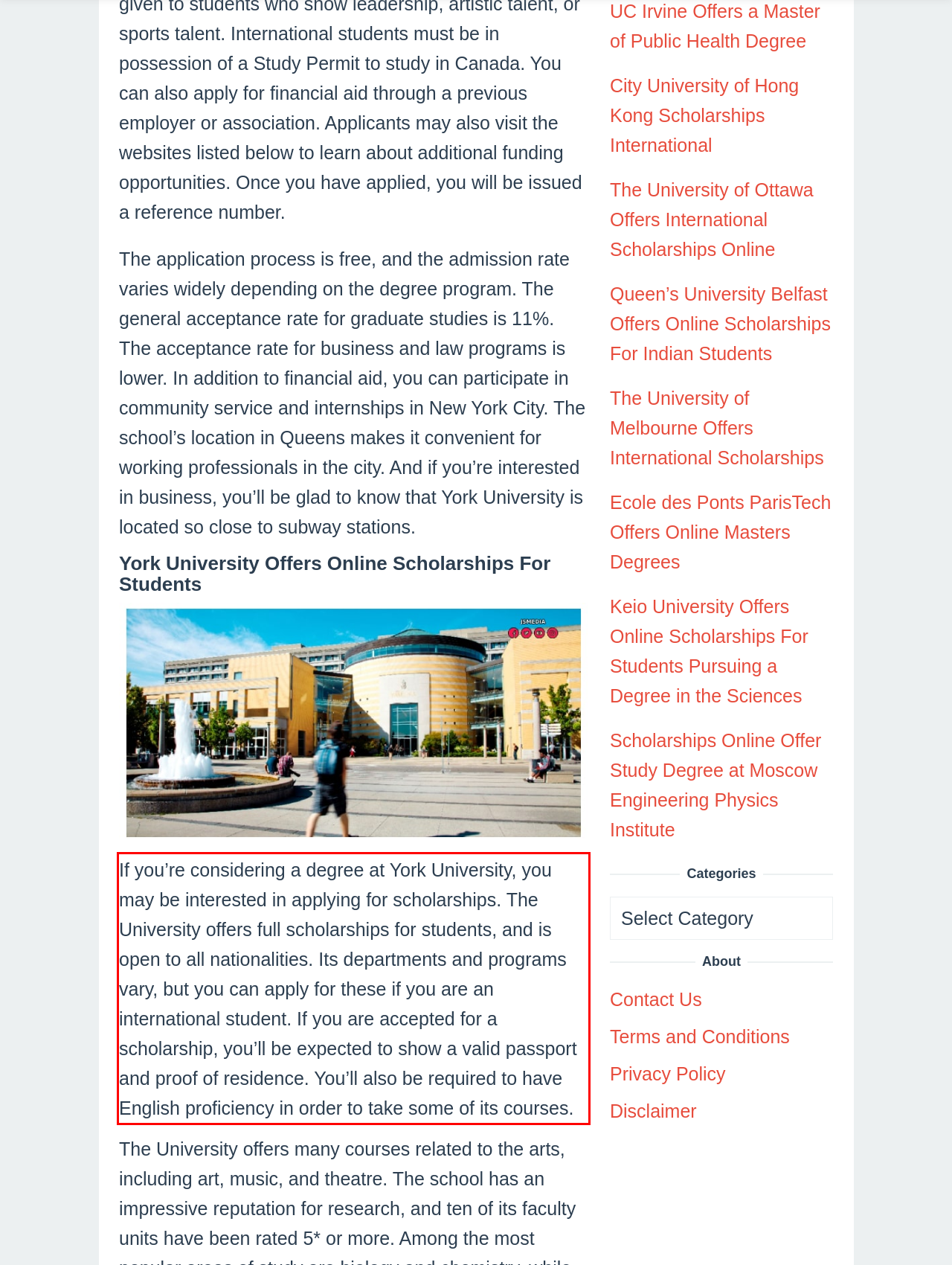You have a screenshot of a webpage with a red bounding box. Identify and extract the text content located inside the red bounding box.

If you’re considering a degree at York University, you may be interested in applying for scholarships. The University offers full scholarships for students, and is open to all nationalities. Its departments and programs vary, but you can apply for these if you are an international student. If you are accepted for a scholarship, you’ll be expected to show a valid passport and proof of residence. You’ll also be required to have English proficiency in order to take some of its courses.